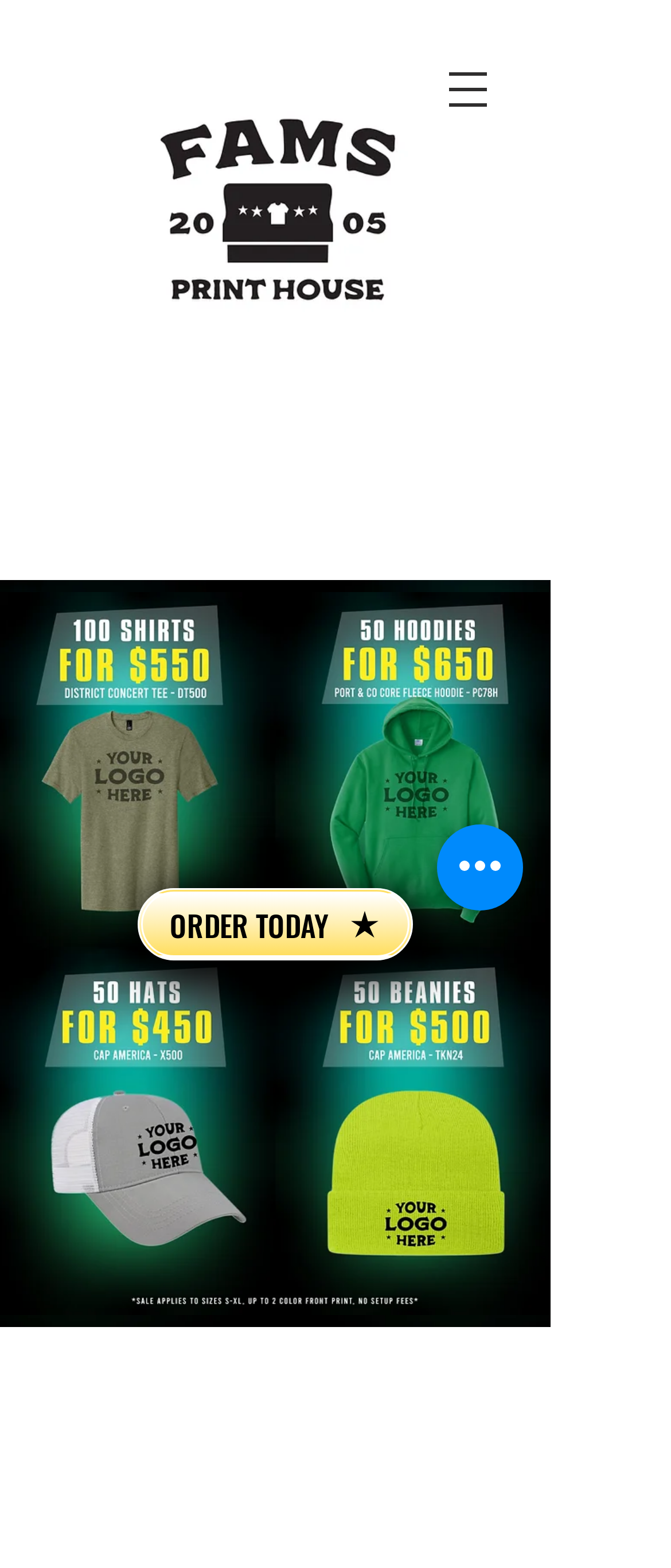Using the element description (586) 331-7041, predict the bounding box coordinates for the UI element. Provide the coordinates in (top-left x, top-left y, bottom-right x, bottom-right y) format with values ranging from 0 to 1.

[0.536, 0.327, 0.723, 0.342]